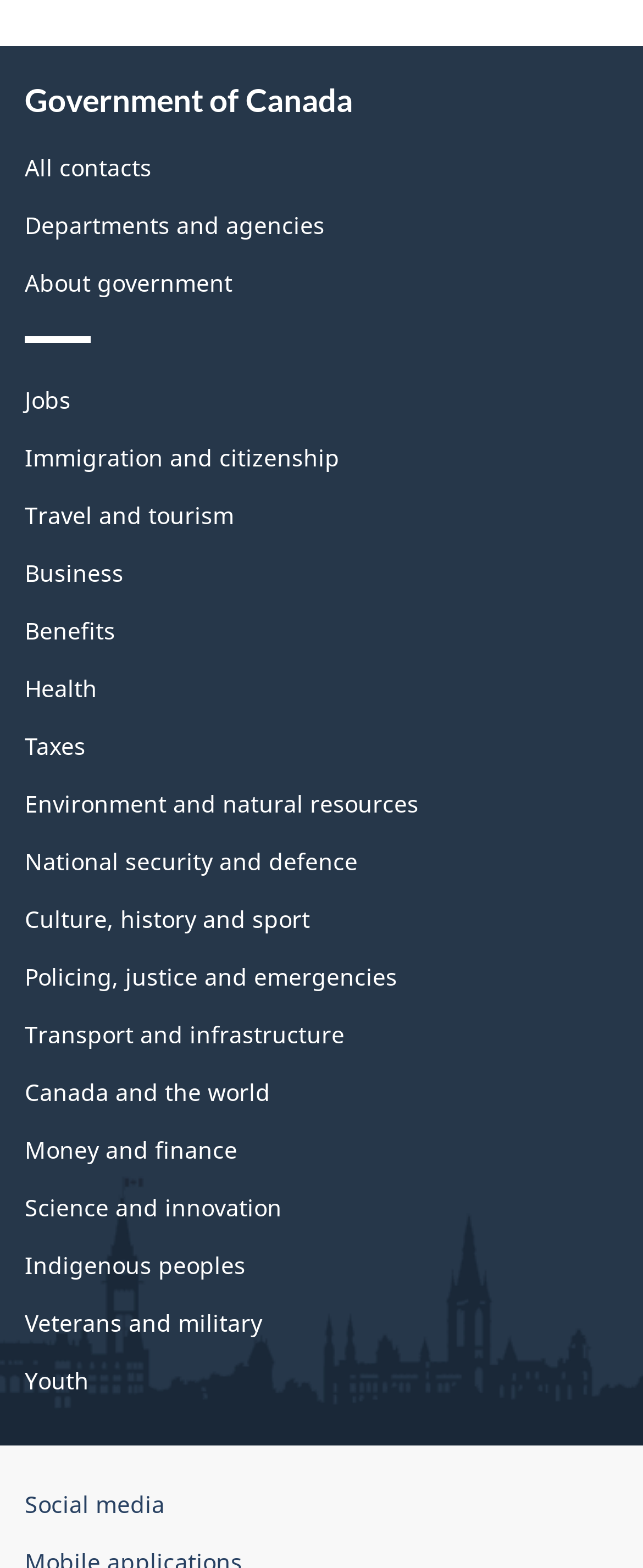Identify the bounding box coordinates of the area that should be clicked in order to complete the given instruction: "Visit 'Immigration and citizenship'". The bounding box coordinates should be four float numbers between 0 and 1, i.e., [left, top, right, bottom].

[0.038, 0.281, 0.528, 0.301]